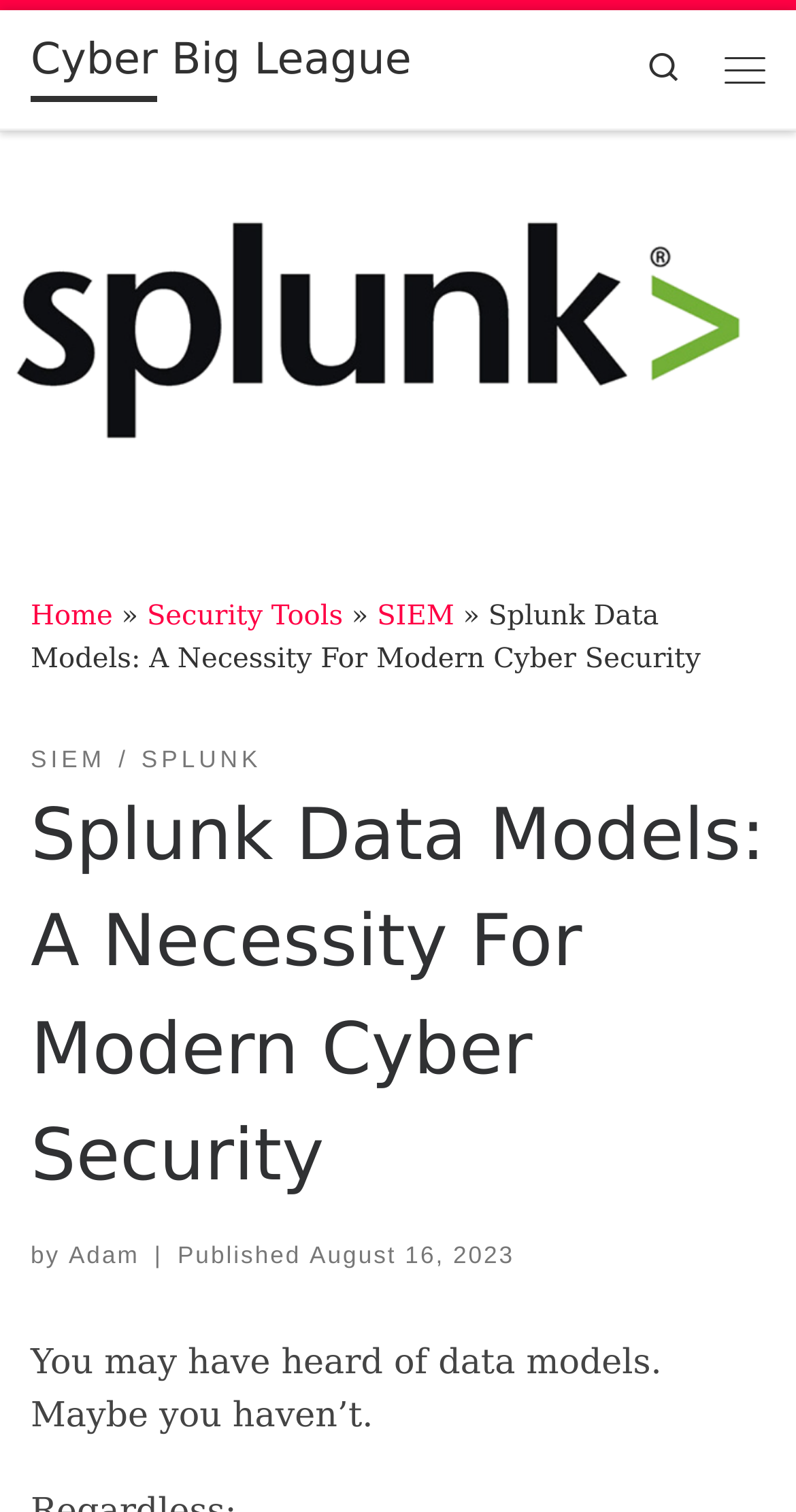Show the bounding box coordinates of the region that should be clicked to follow the instruction: "view SIEM page."

[0.474, 0.398, 0.571, 0.418]